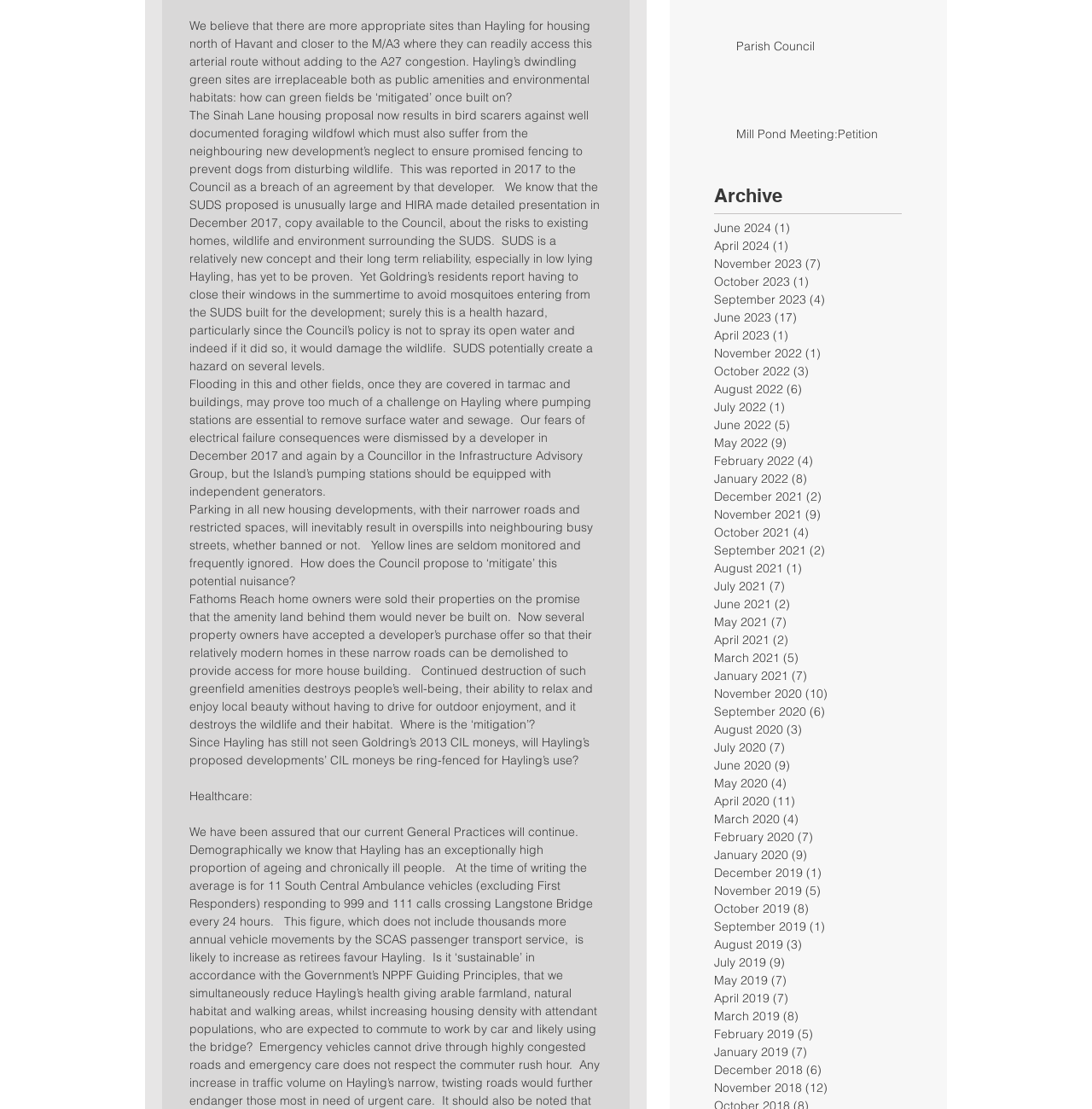Please identify the bounding box coordinates of the element I should click to complete this instruction: 'Click on the 'Parish Council' link'. The coordinates should be given as four float numbers between 0 and 1, like this: [left, top, right, bottom].

[0.674, 0.035, 0.816, 0.056]